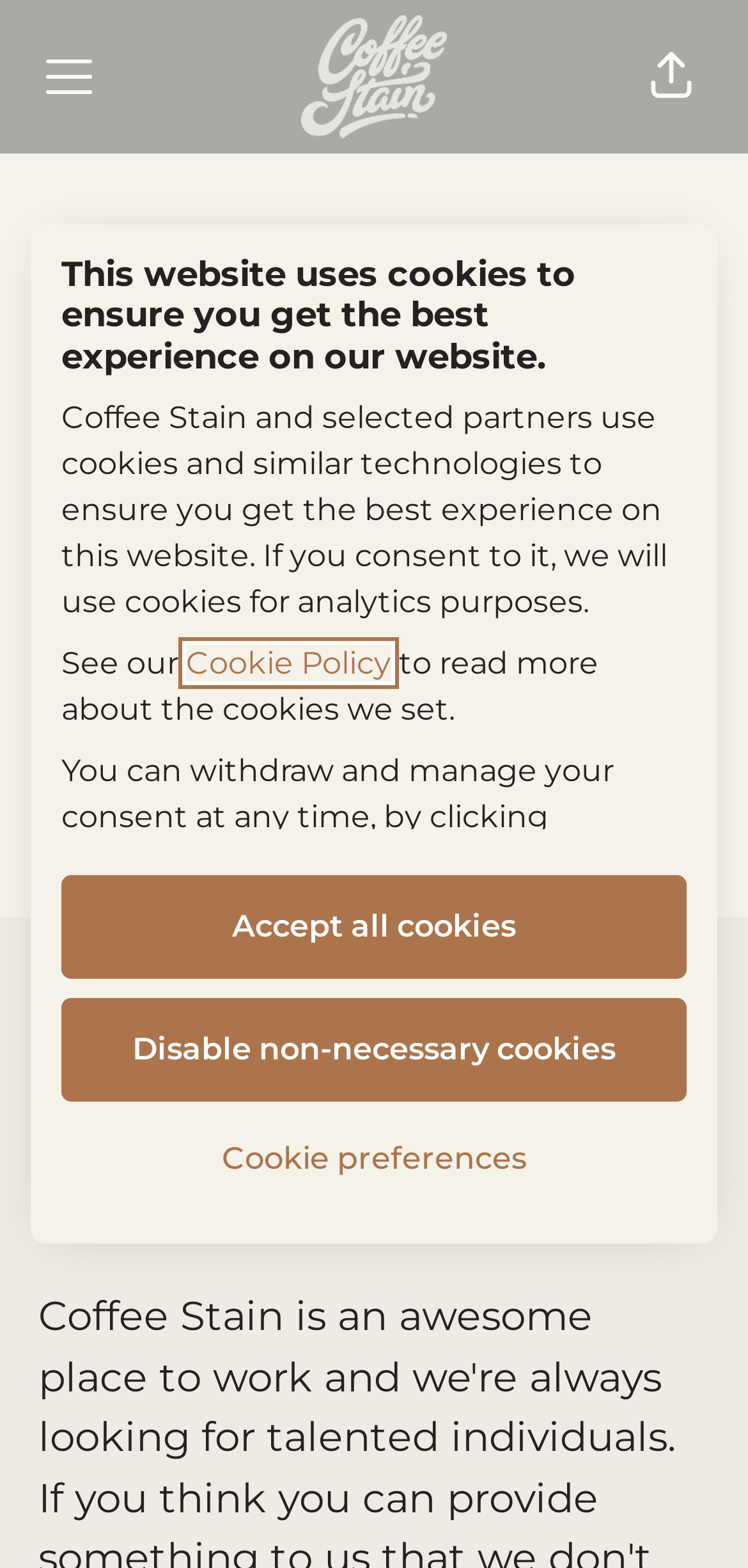Give an extensive and precise description of the webpage.

The webpage is about an experienced animator position at Coffee Stain. At the top, there is a header section with a "Career menu" button on the left and a "Share page" button on the right. Below the header, there is a dialog box that takes up most of the page, with a heading that informs users that the website uses cookies to ensure the best experience. 

Inside the dialog box, there is a paragraph of text explaining the use of cookies and similar technologies, followed by a link to the "Cookie Policy" and a sentence describing it. Below this, there is another paragraph of text explaining how users can withdraw and manage their consent. 

The dialog box also contains three buttons: "Accept all cookies", "Disable non-necessary cookies", and "Cookie preferences". The "Cookie preferences" button is positioned slightly below the other two buttons.

Below the dialog box, there are three headings. The first heading is "Experienced Animator", and the second heading indicates that the position is no longer active. A paragraph of text explains that the position was either filled or the ad has expired. The third heading is "About Coffee Stain", which is positioned at the bottom of the page.